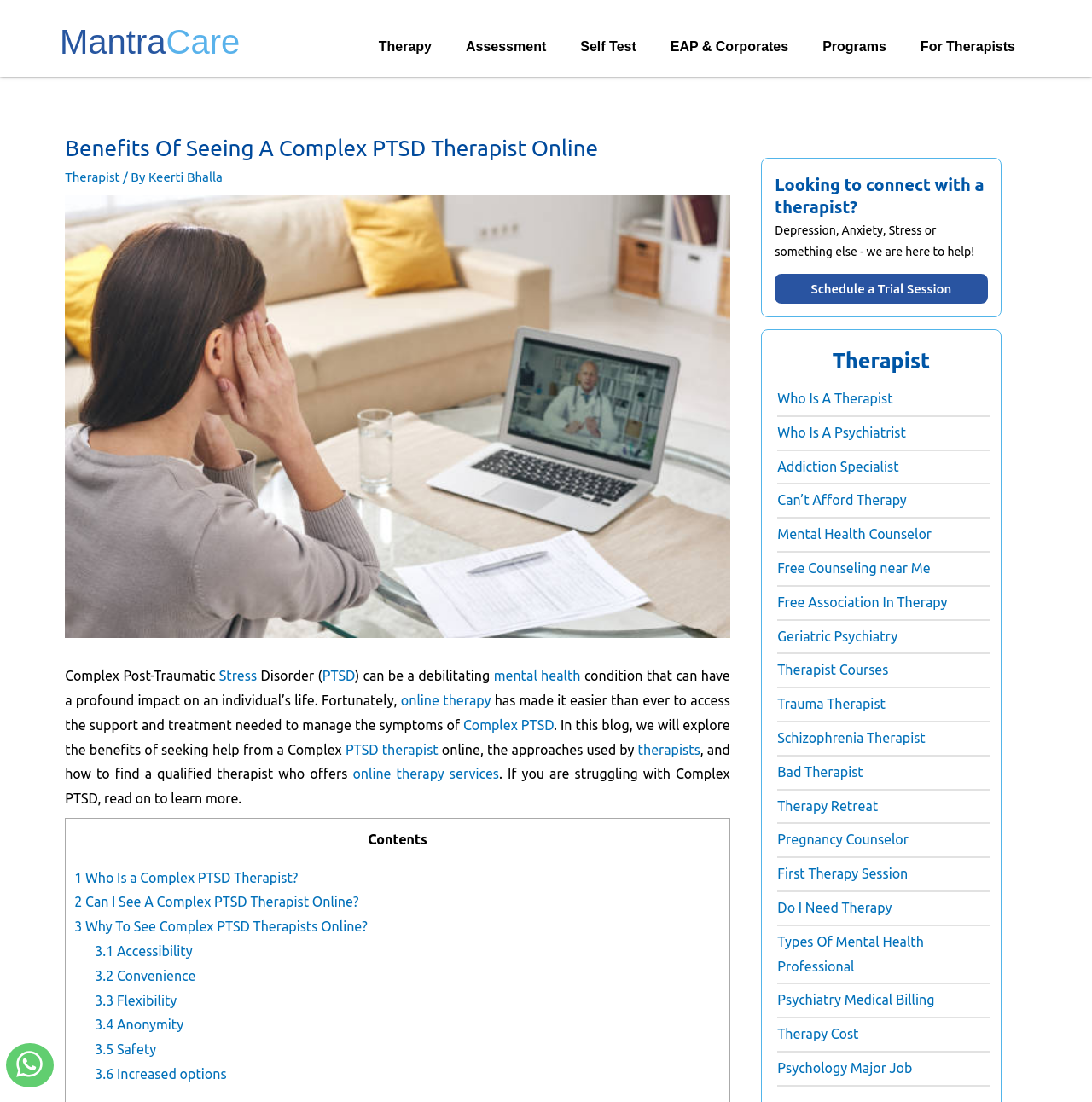Use the information in the screenshot to answer the question comprehensively: What is the main topic of this webpage?

Based on the webpage content, I can see that the main topic is about Complex PTSD therapist online, which is evident from the header 'Complex PTSD Therapist Online: Benefits, Approaches, & More' and the various links and texts related to Complex PTSD therapy.